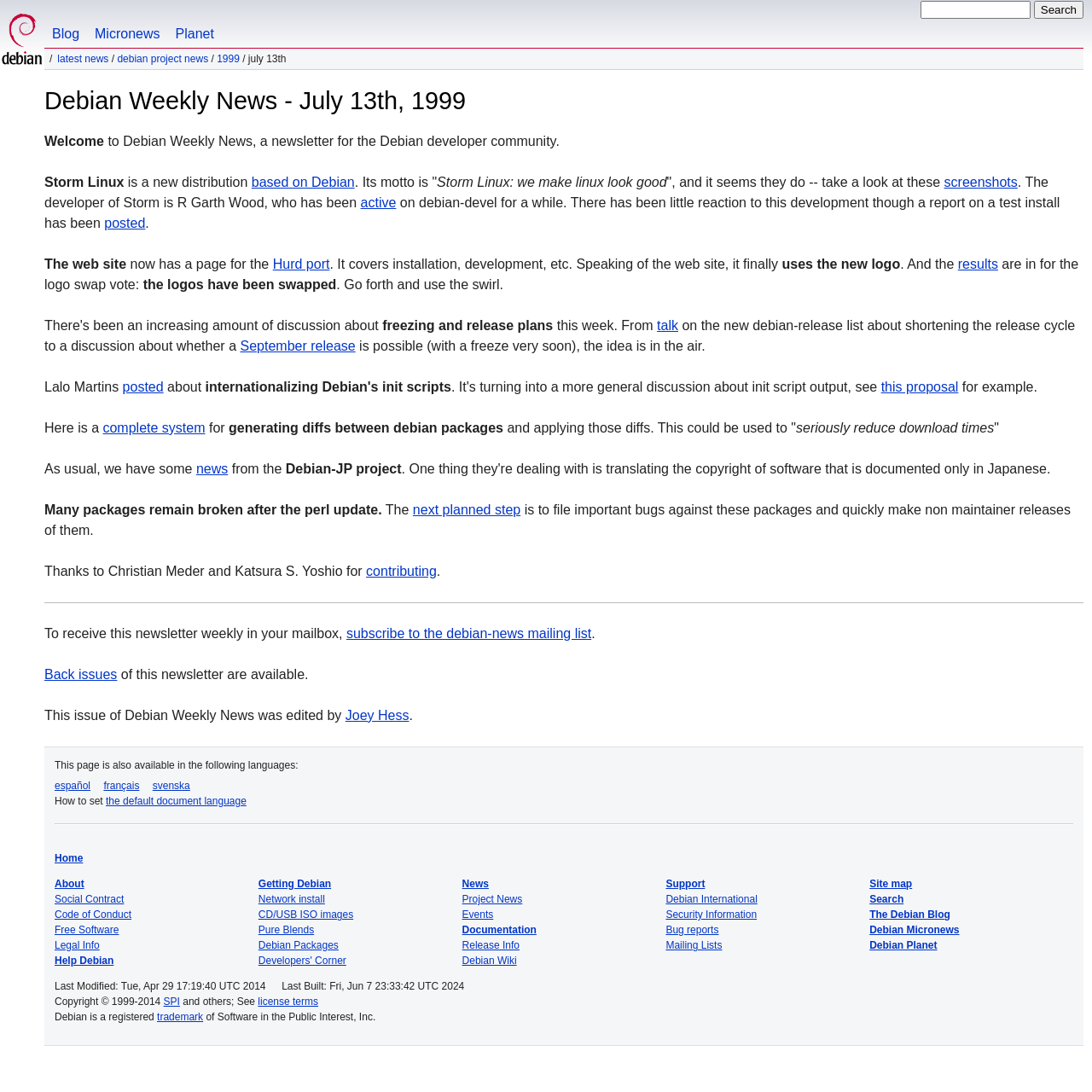Identify the bounding box for the UI element specified in this description: "the default document language". The coordinates must be four float numbers between 0 and 1, formatted as [left, top, right, bottom].

[0.097, 0.728, 0.226, 0.739]